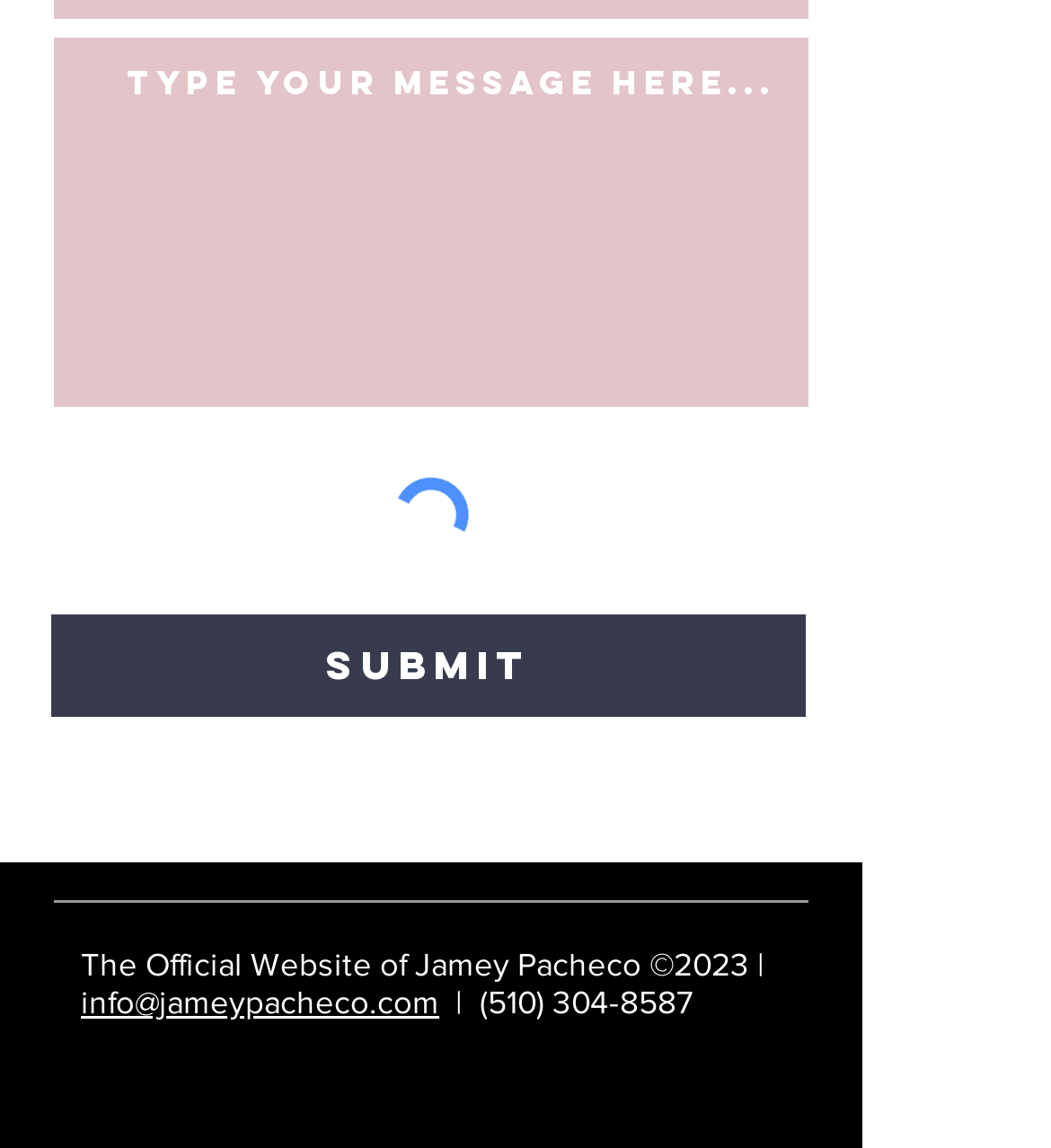What is the purpose of the textbox?
Could you give a comprehensive explanation in response to this question?

The textbox is the only input field on the webpage, and it is required. The 'Submit' button is placed right below it, suggesting that the user is expected to input some information and then submit it. Therefore, the purpose of the textbox is to accept user input.